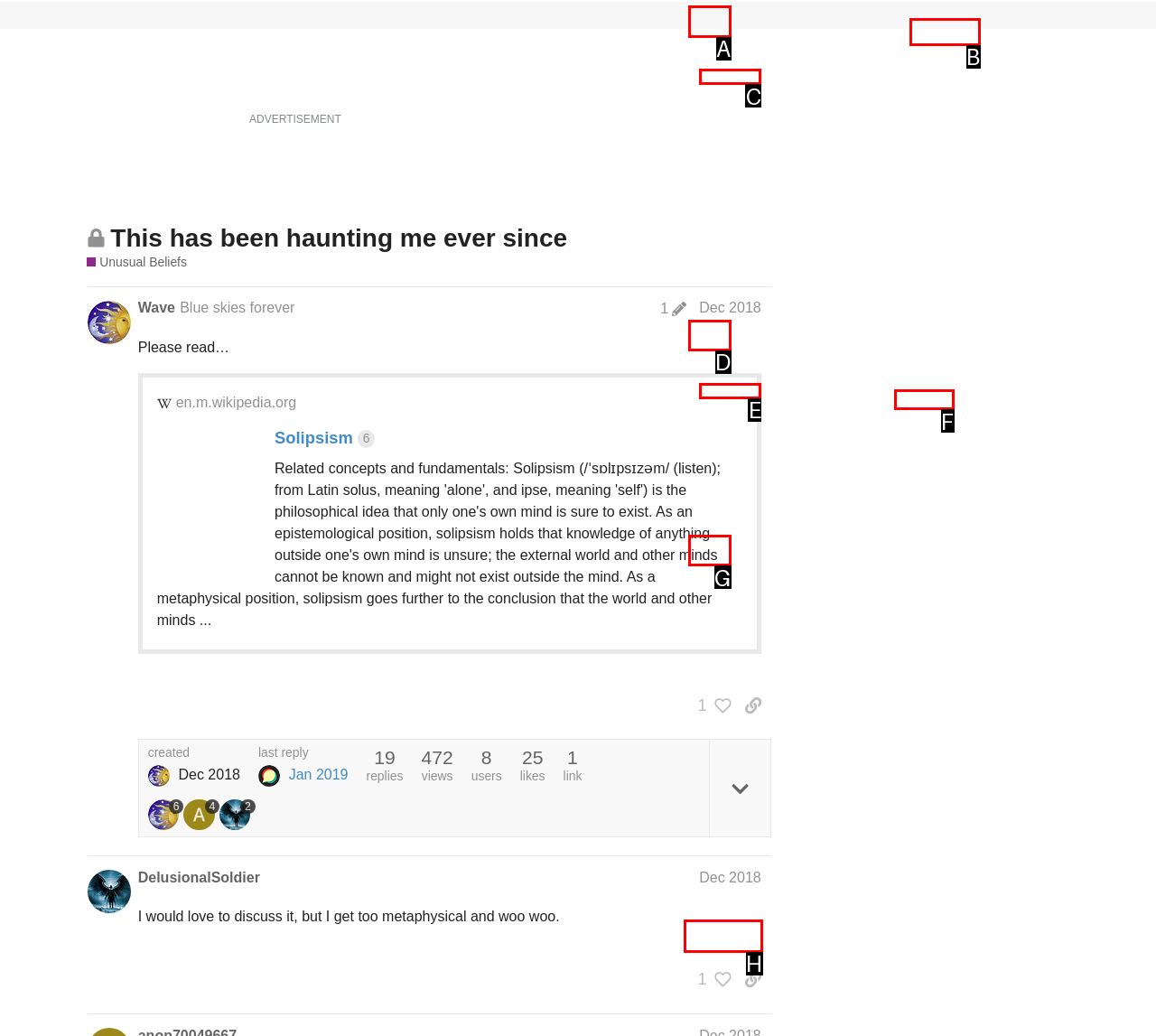Select the HTML element that corresponds to the description: Log In. Reply with the letter of the correct option.

B